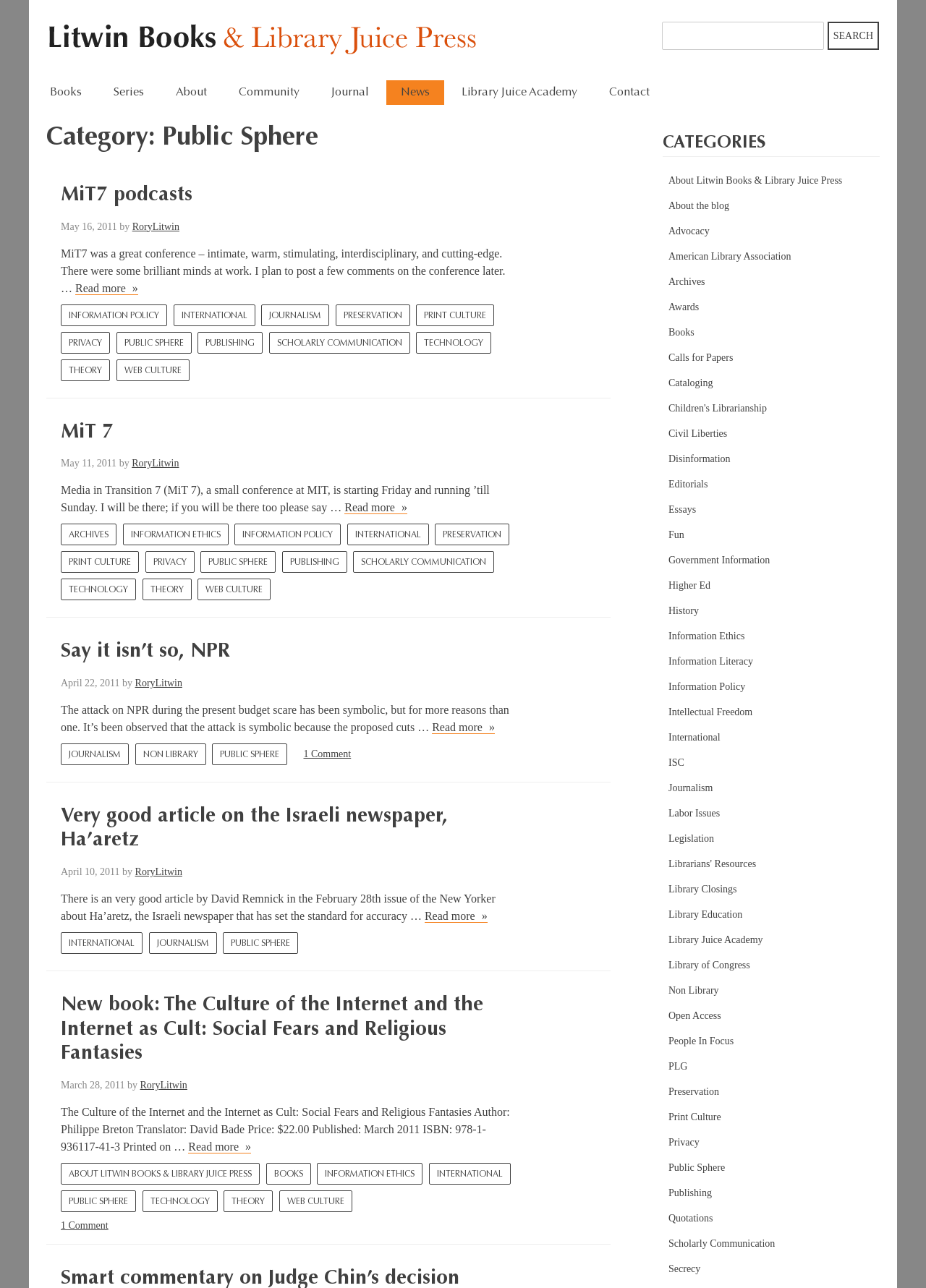What is the name of the publisher?
Look at the image and construct a detailed response to the question.

The name of the publisher can be found at the top of the webpage, where it says 'Litwin Books & Library Juice Press'.